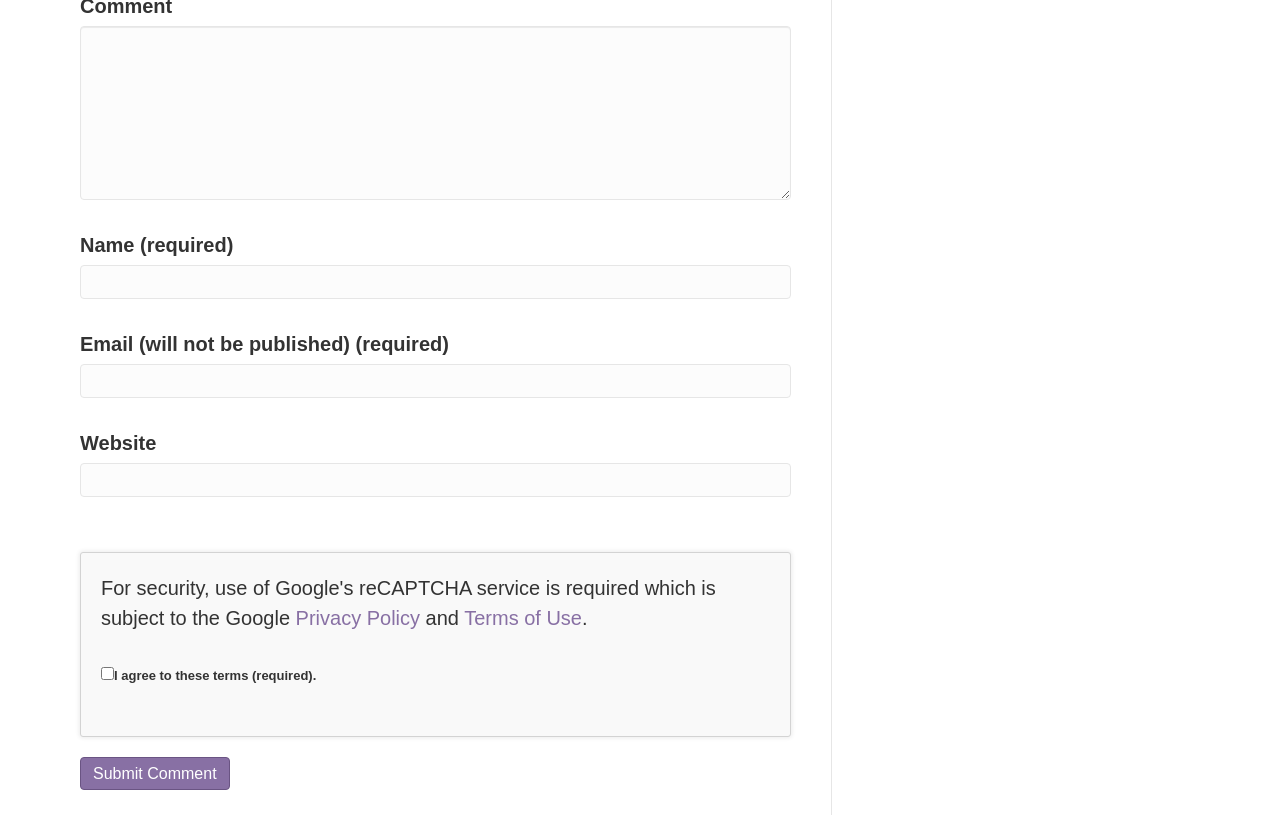Is the 'Website' field required?
Using the visual information, reply with a single word or short phrase.

No